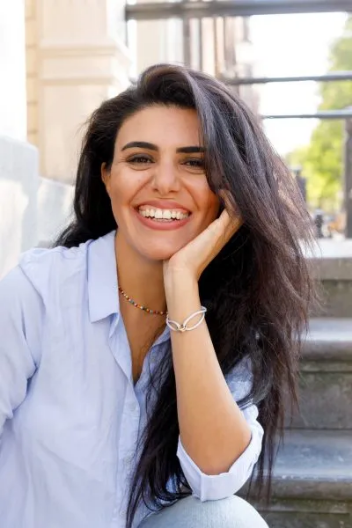Provide a thorough description of the image presented.

In the image, a woman with long, dark hair is seen smiling warmly as she rests her chin on her hand. She wears a light blue shirt and a colorful beaded necklace. The background features outdoor steps and a blurred street scene, suggesting a lively urban environment. The warmth of her smile exudes a sense of joy and contentment, capturing a moment of happiness. The image reflects a carefree, vibrant atmosphere, reminiscent of spending quality time with family or friends during festive occasions, such as wrapping Christmas gifts.